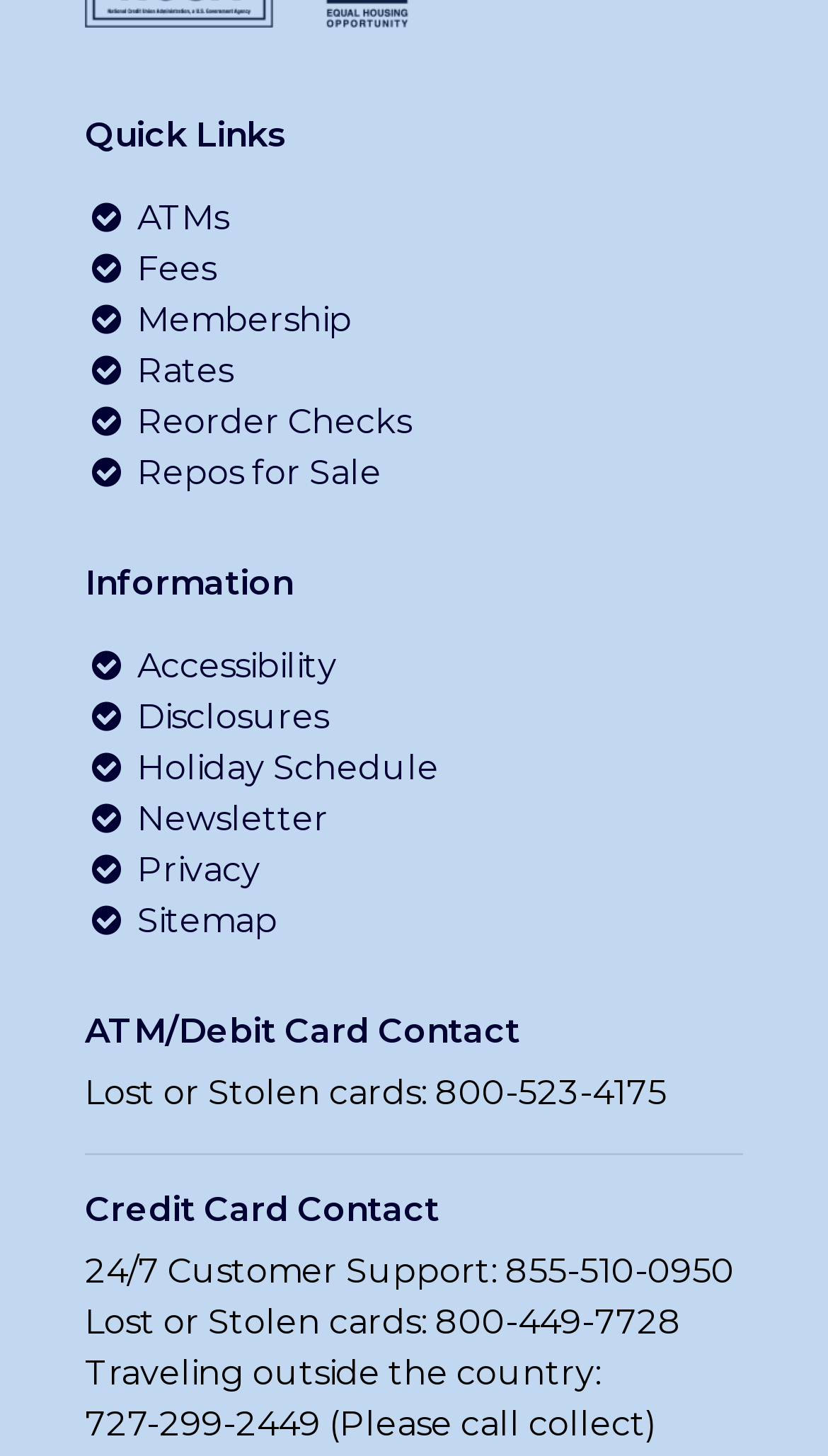Predict the bounding box of the UI element based on the description: "Repos for Sale". The coordinates should be four float numbers between 0 and 1, formatted as [left, top, right, bottom].

[0.103, 0.307, 0.46, 0.342]